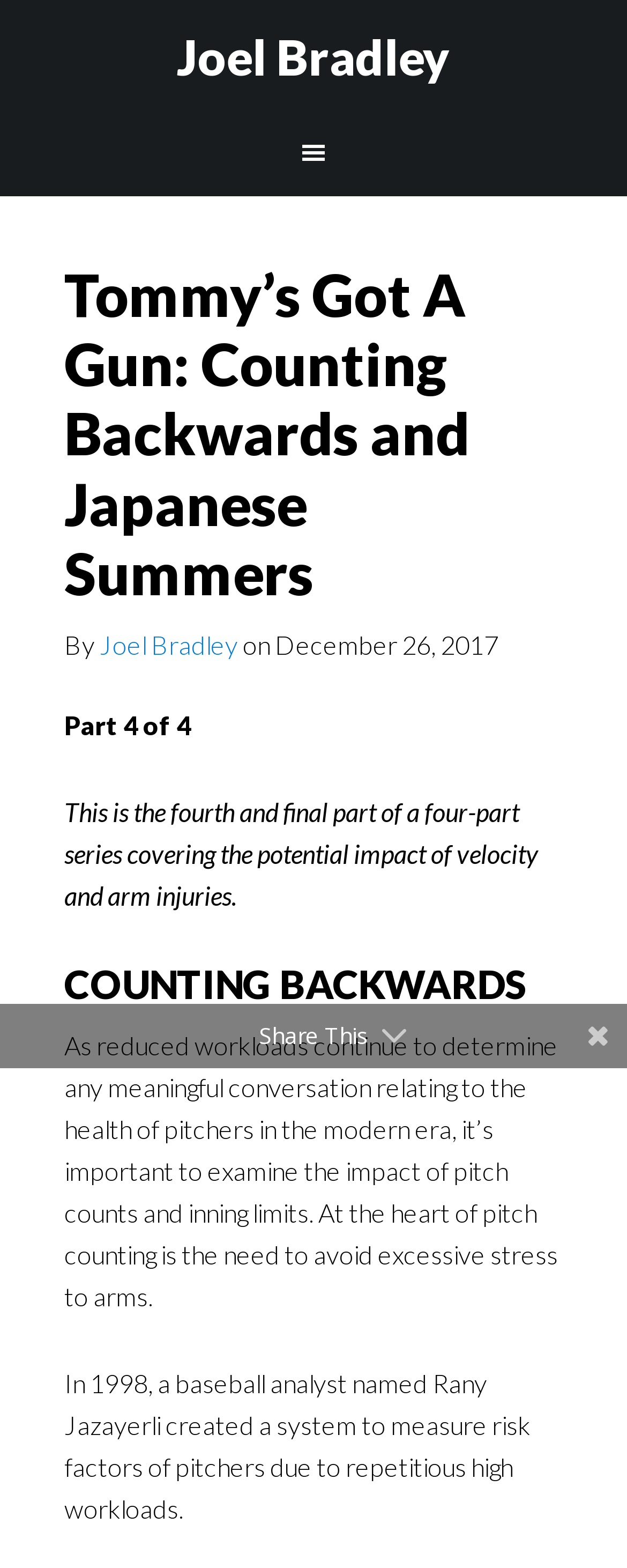Using the information in the image, give a detailed answer to the following question: What is the topic of the article series?

The topic of the article series can be found by looking at the description of the article series, which is located below the title. The text 'This is the fourth and final part of a four-part series covering the potential impact of velocity and arm injuries' indicates that the topic of the series is velocity and arm injuries.